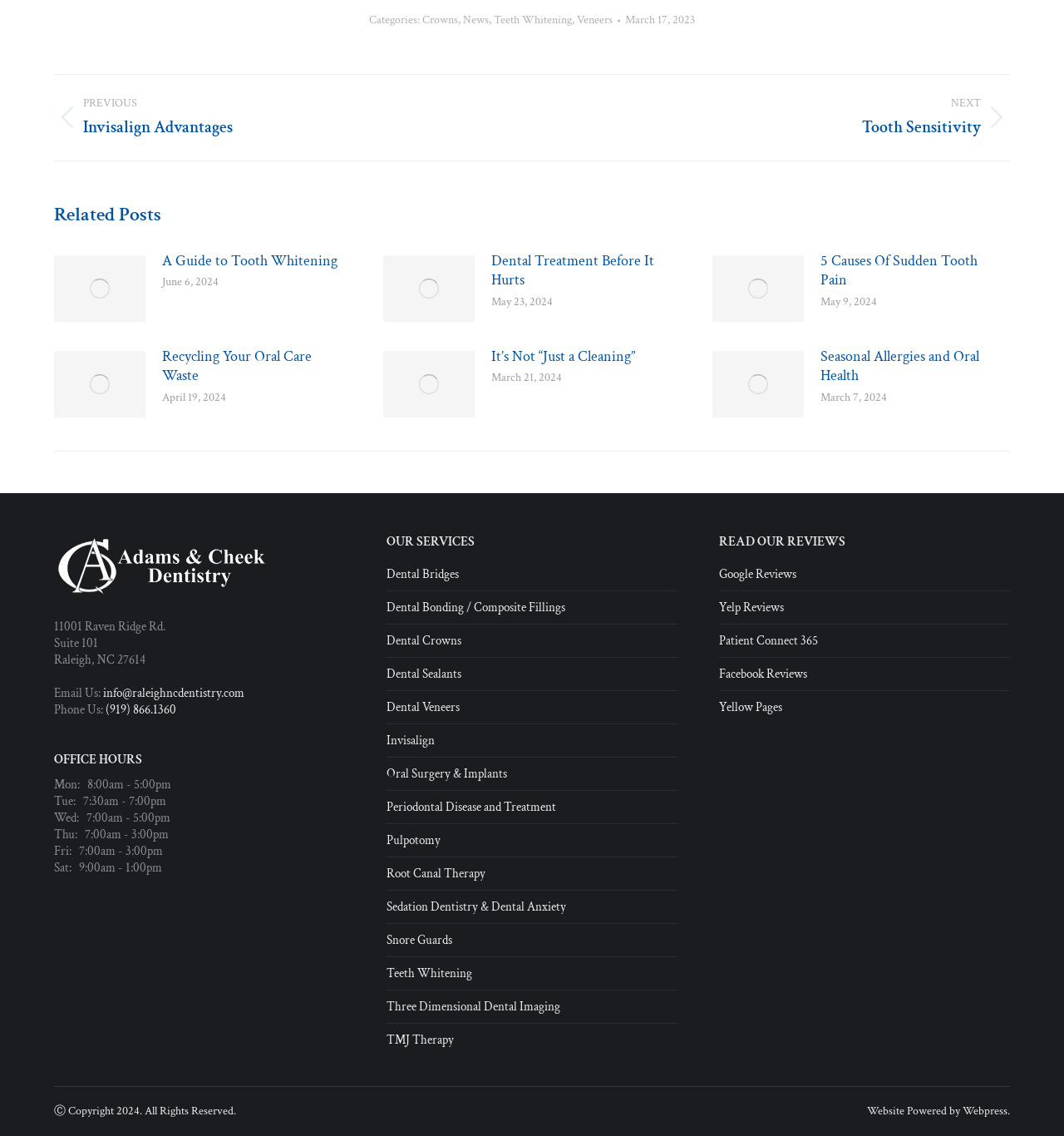Locate the bounding box coordinates of the element you need to click to accomplish the task described by this instruction: "Contact the office via email".

[0.097, 0.603, 0.23, 0.617]